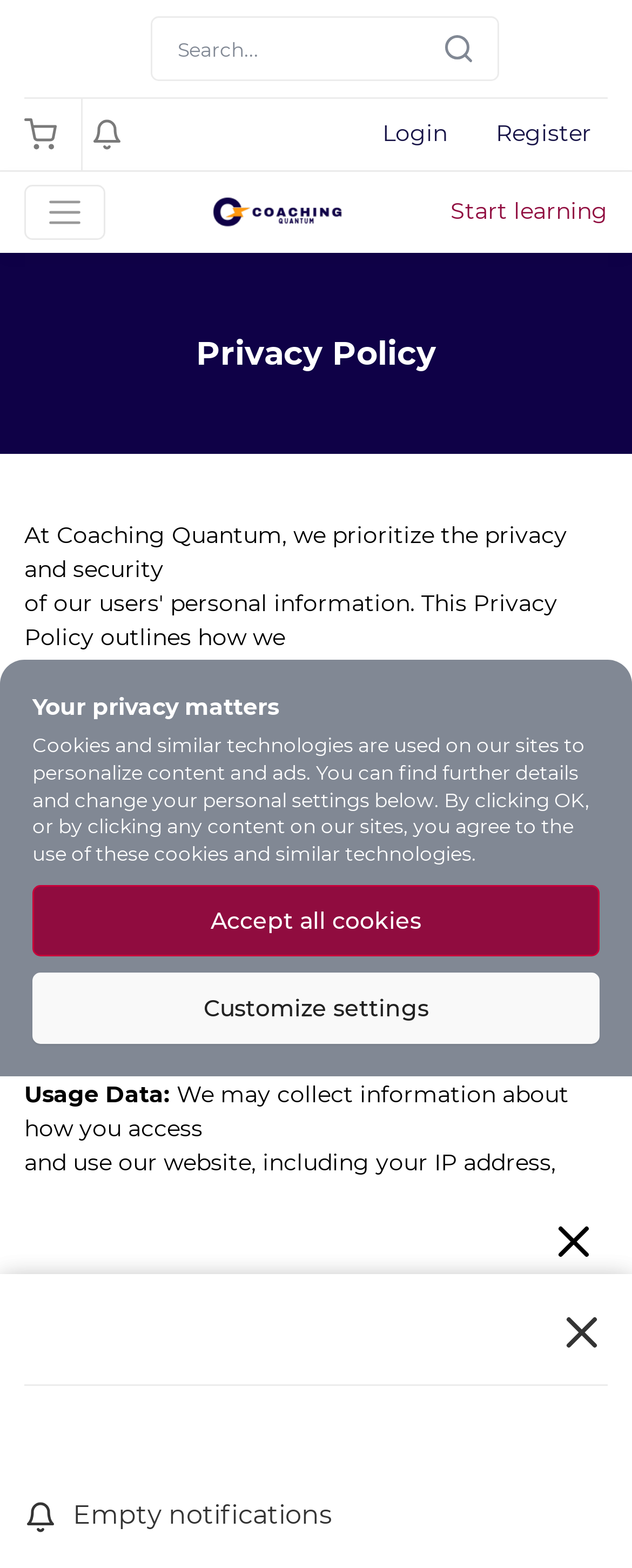Summarize the contents and layout of the webpage in detail.

The webpage is titled "Privacy Policy | Coaching Quantum" and appears to be a policy page for the Coaching Quantum website. At the top, there is a search bar and a button with an image, followed by a disabled button with an image and a cart notification indicating that the cart is empty. 

To the right of the search bar, there are two buttons, one for logging in and one for registering. Below these buttons, there is a site logo with an image. On the left side, there is a button with an image, and below it, there are three buttons with images, which are disabled and have pop-up menus.

On the bottom left, there are four images, and on the bottom right, there are two images. Above these images, there is a section with links to different categories, including Home, Courses, and Instructors. 

The main content of the page is divided into sections, starting with a heading "Privacy Policy" followed by a paragraph of text explaining the website's priority on privacy and security. The next section is titled "Information Collection and Use" and explains how the website collects and uses personal information. 

This is followed by sections on "Usage Data" and "Data Security", which describe how the website collects and uses usage data, and the security measures in place to protect user data. 

Finally, there is a section titled "Your privacy matters" with a paragraph of text explaining the use of cookies and similar technologies on the website, and two buttons to accept or customize cookie settings.